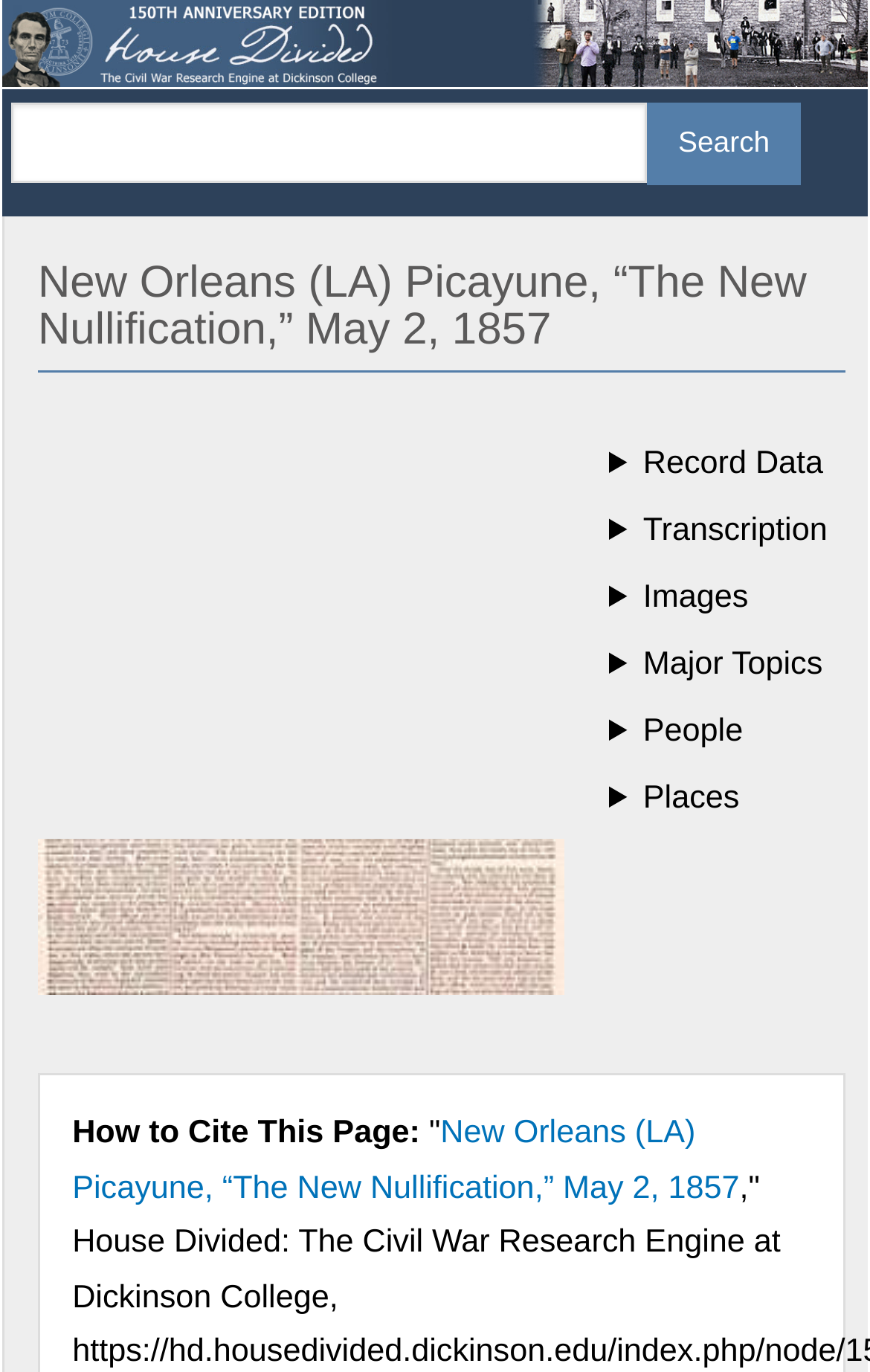Based on the element description: "Major Topics", identify the UI element and provide its bounding box coordinates. Use four float numbers between 0 and 1, [left, top, right, bottom].

[0.044, 0.465, 0.972, 0.514]